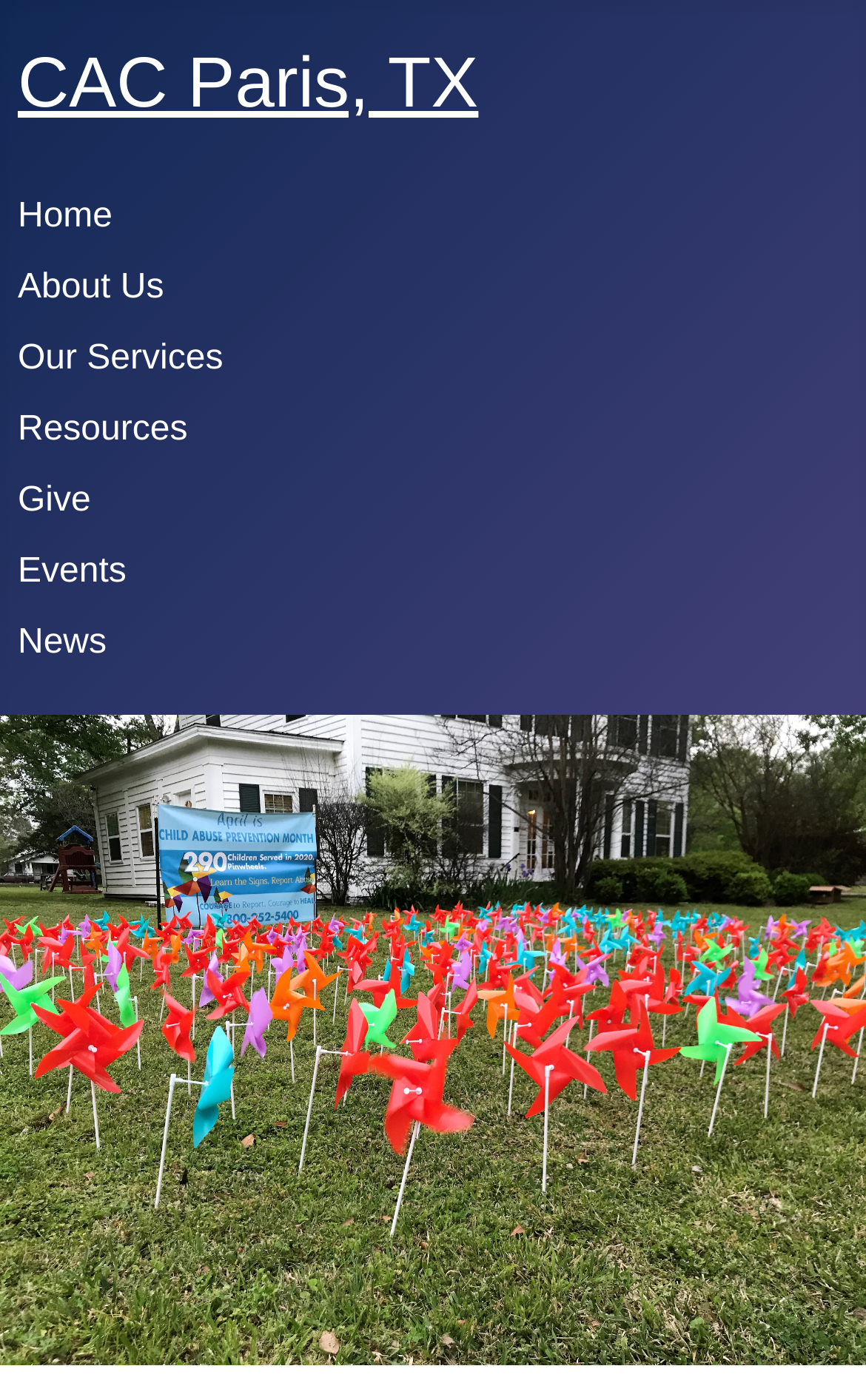Please locate the UI element described by "Home" and provide its bounding box coordinates.

[0.021, 0.141, 0.13, 0.168]